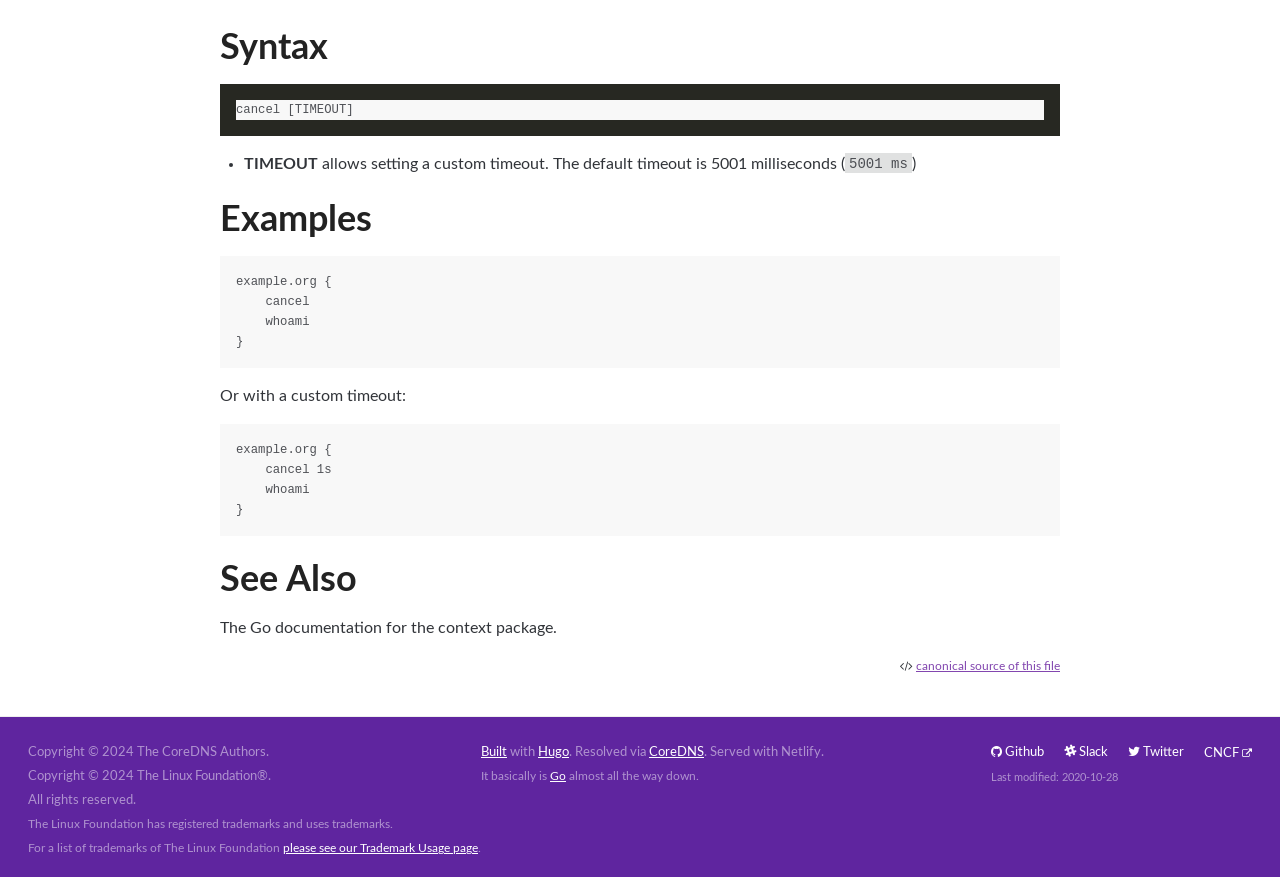Identify and provide the bounding box for the element described by: "See Also".

[0.172, 0.641, 0.279, 0.682]